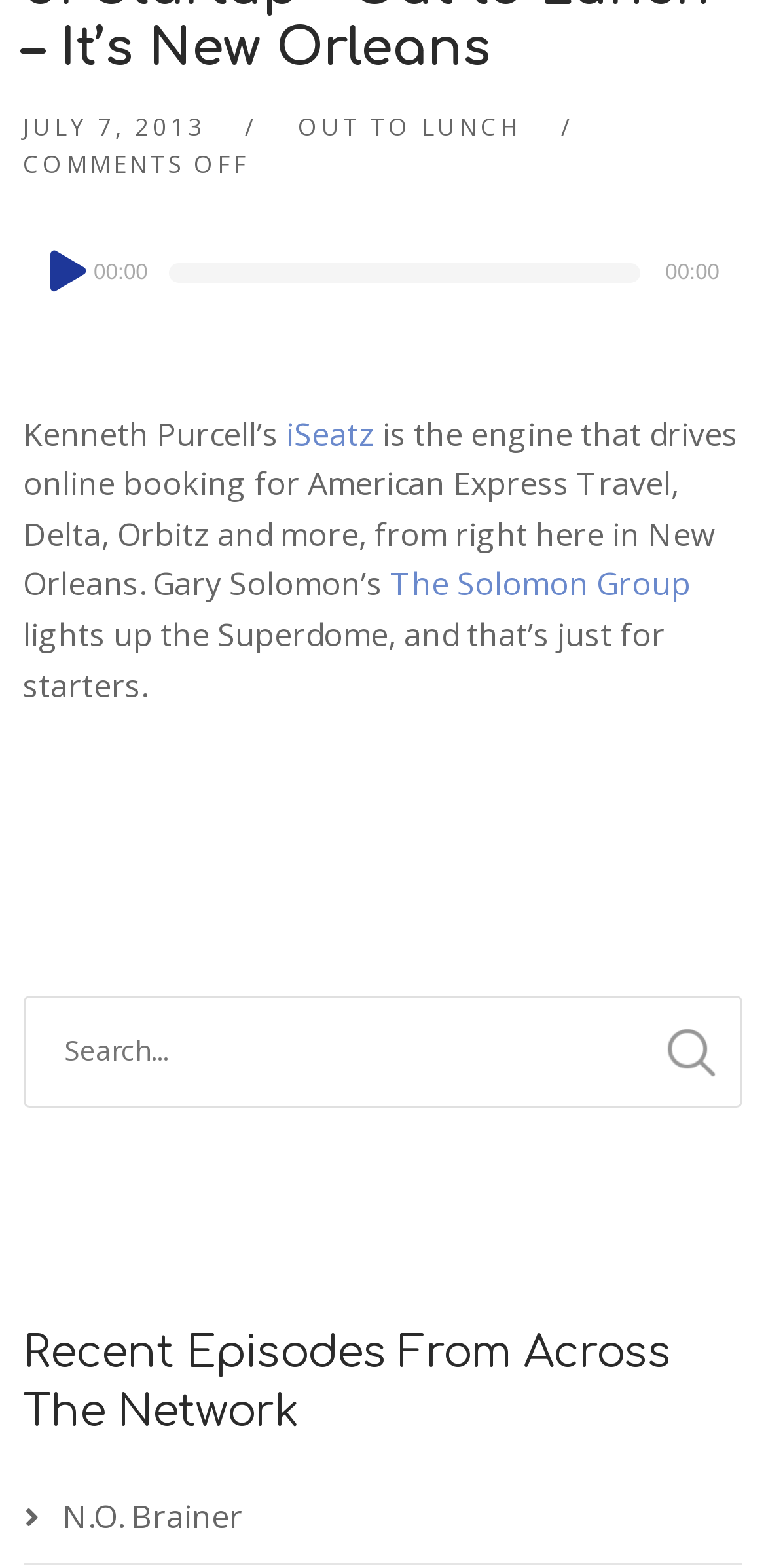Please provide a detailed answer to the question below by examining the image:
What is the section title below the search box?

The section title below the search box is 'Recent Episodes From Across The Network', which can be found in the heading element with the bounding box coordinates [0.03, 0.844, 0.97, 0.921].